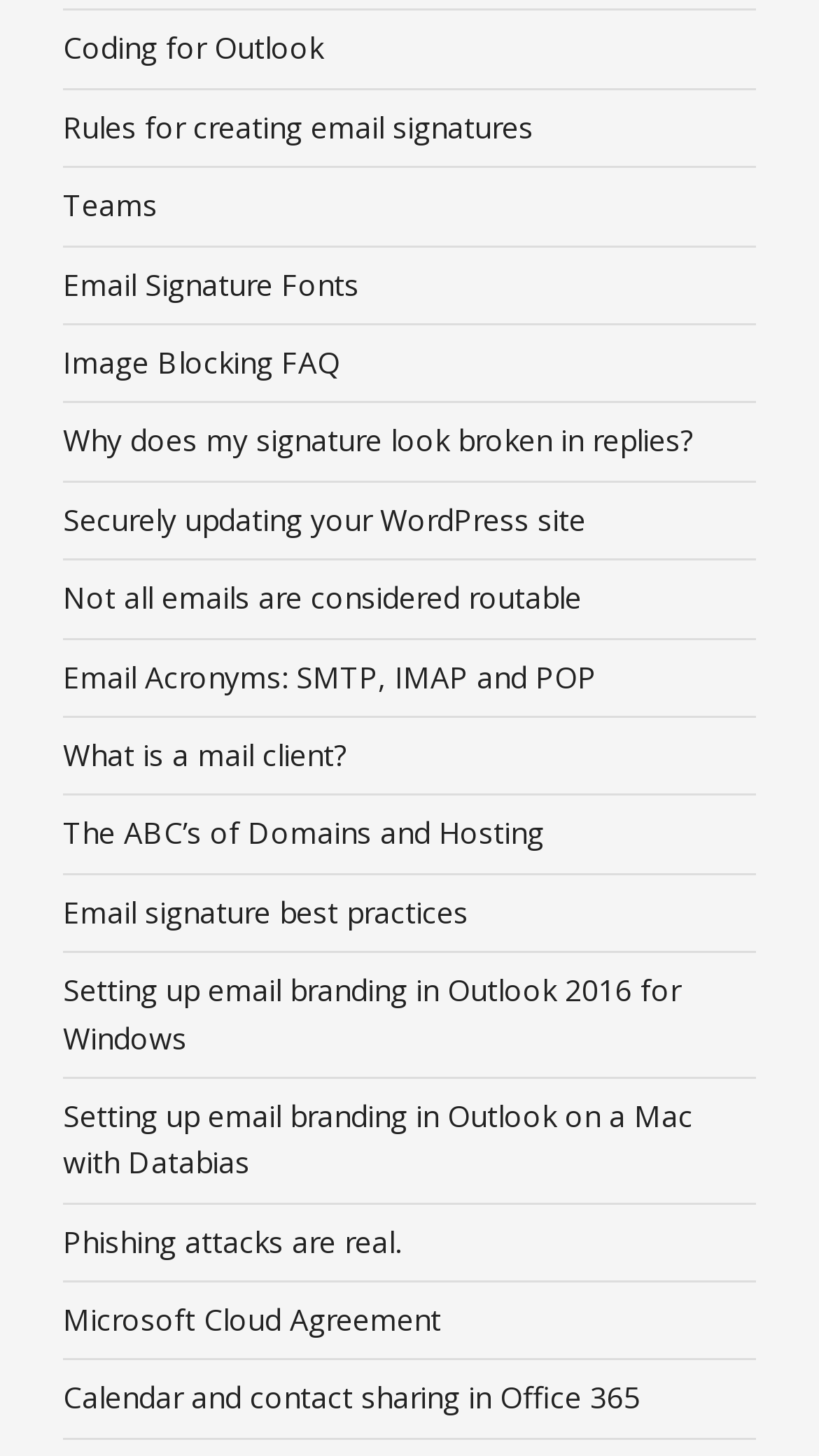Could you indicate the bounding box coordinates of the region to click in order to complete this instruction: "Check the Microsoft Cloud Agreement".

[0.077, 0.892, 0.538, 0.92]